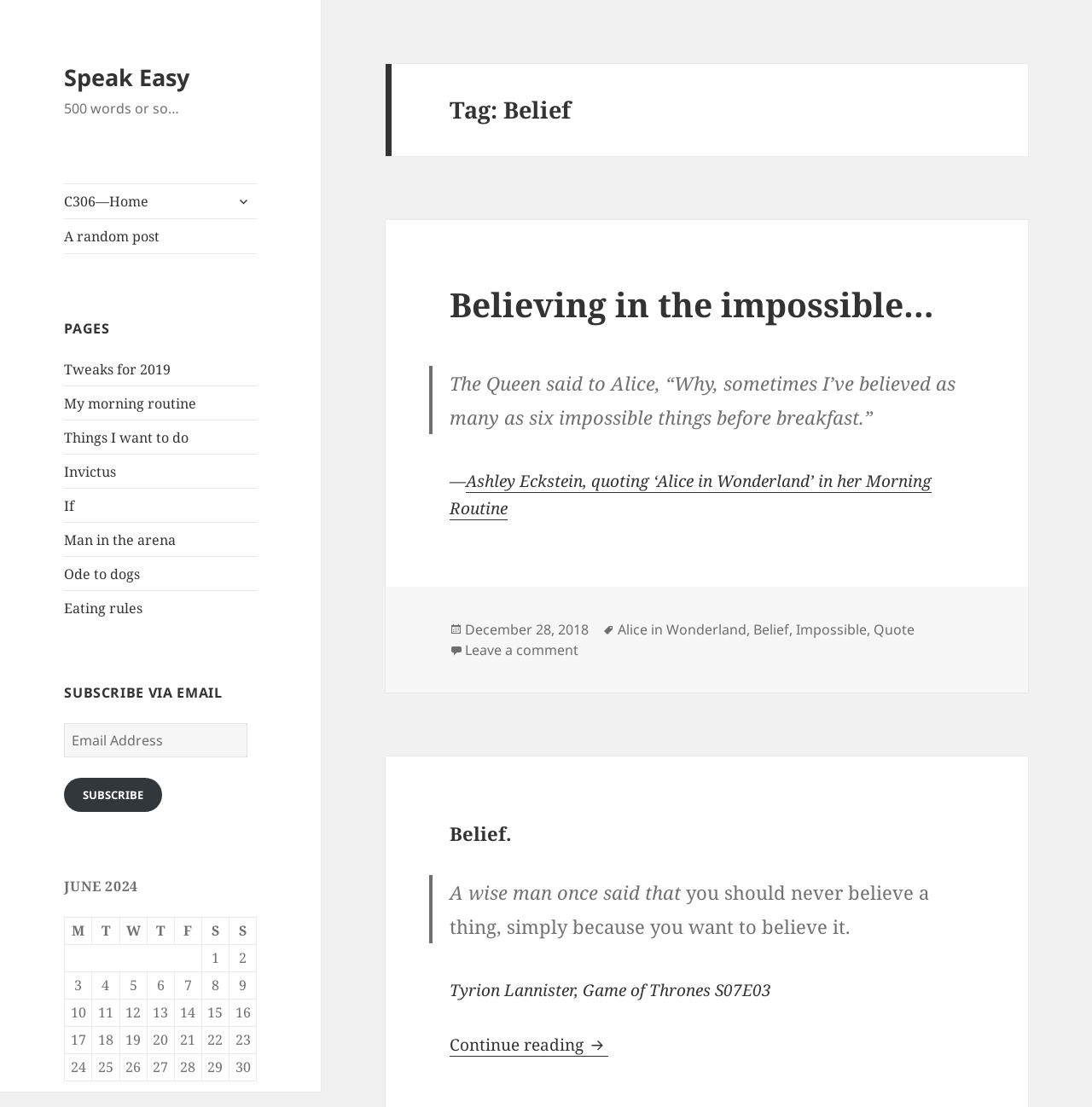Provide the bounding box coordinates of the HTML element described by the text: "Quote". The coordinates should be in the format [left, top, right, bottom] with values between 0 and 1.

[0.8, 0.56, 0.838, 0.578]